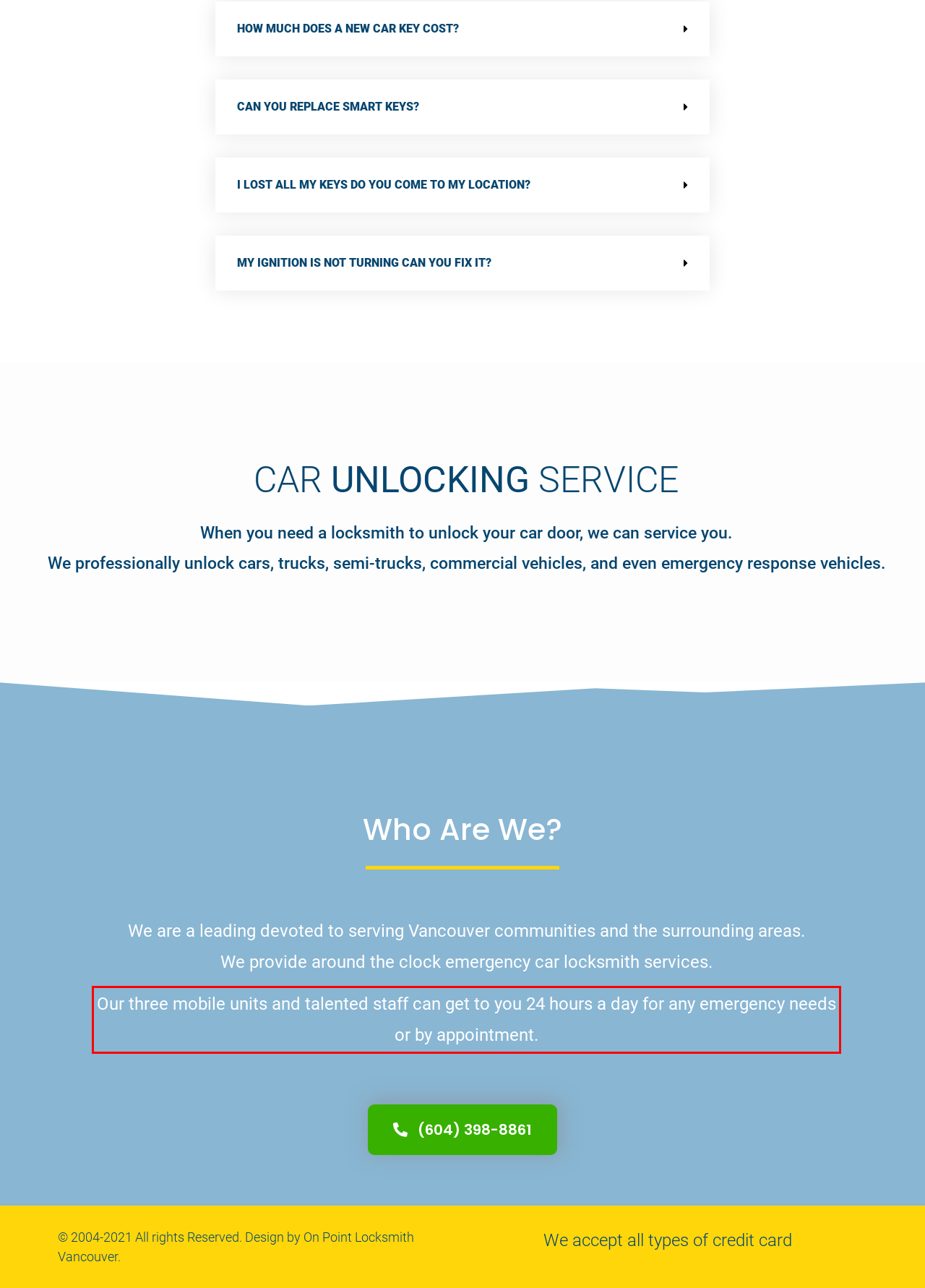Given a screenshot of a webpage with a red bounding box, extract the text content from the UI element inside the red bounding box.

Our three mobile units and talented staff can get to you 24 hours a day for any emergency needs or by appointment.